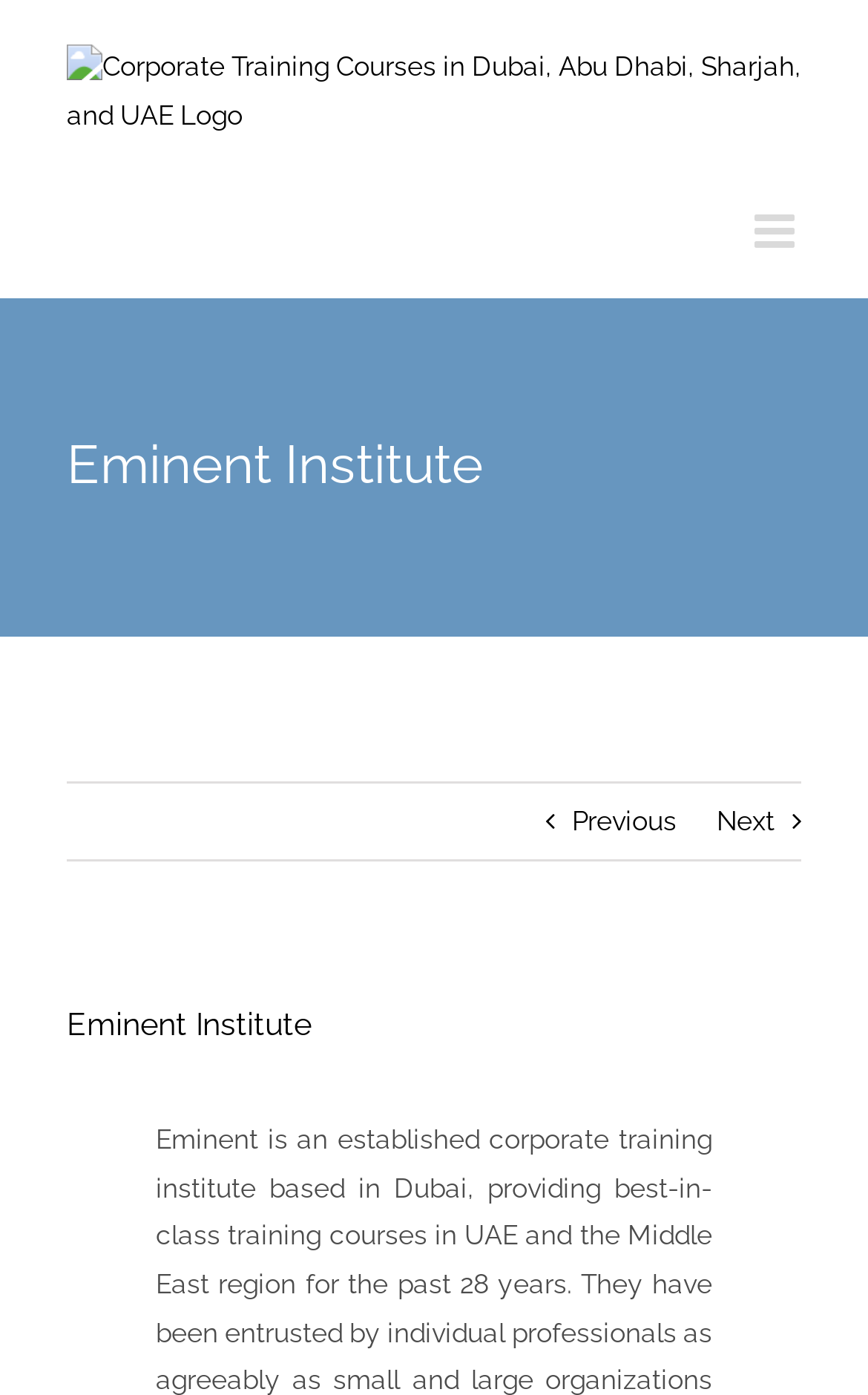Using the information in the image, could you please answer the following question in detail:
What is the logo of the institute?

The logo of the institute can be found at the top left corner of the webpage, which is an image with a link to the institute's homepage.